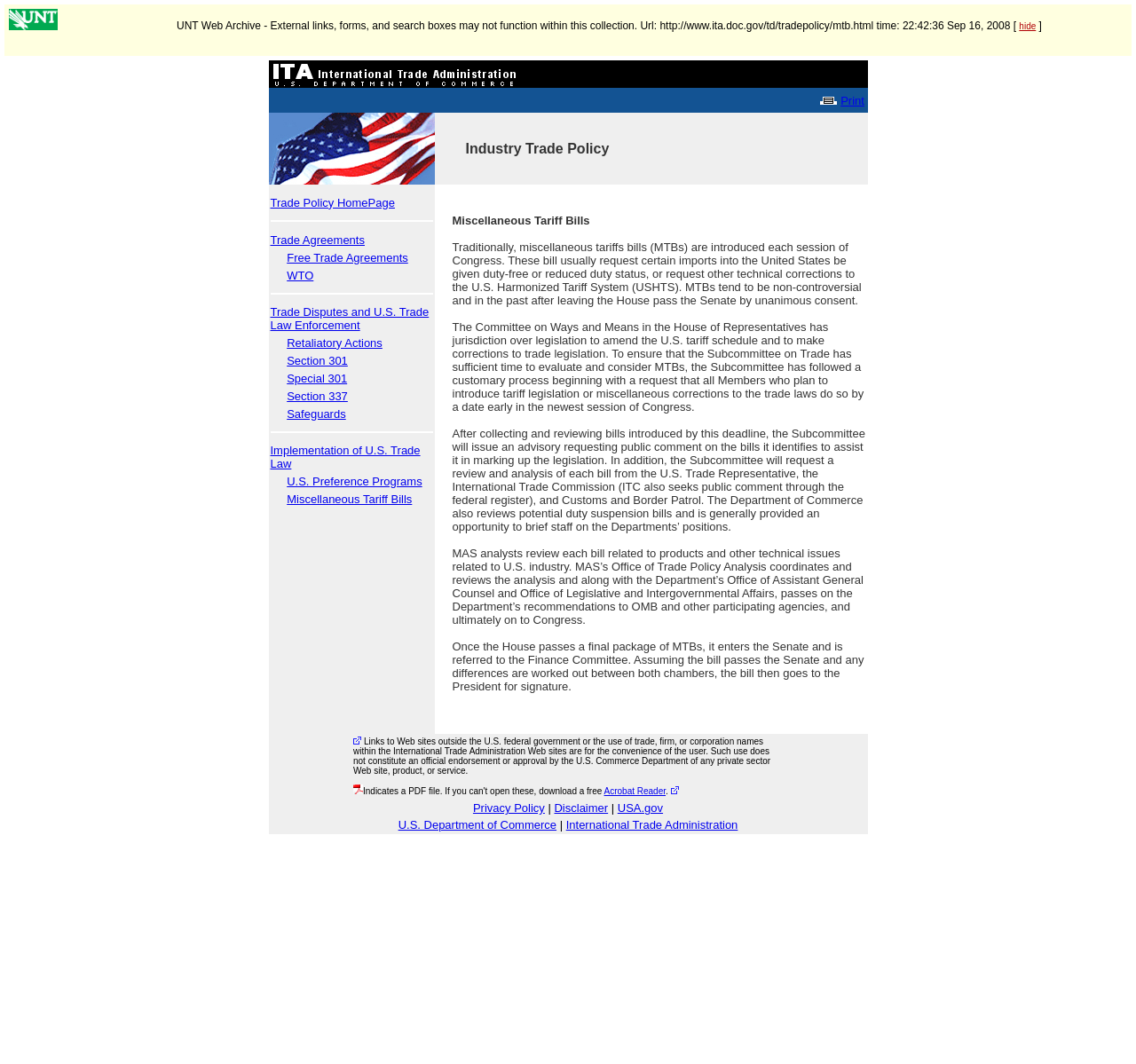Based on the element description "News and Stories", predict the bounding box coordinates of the UI element.

None